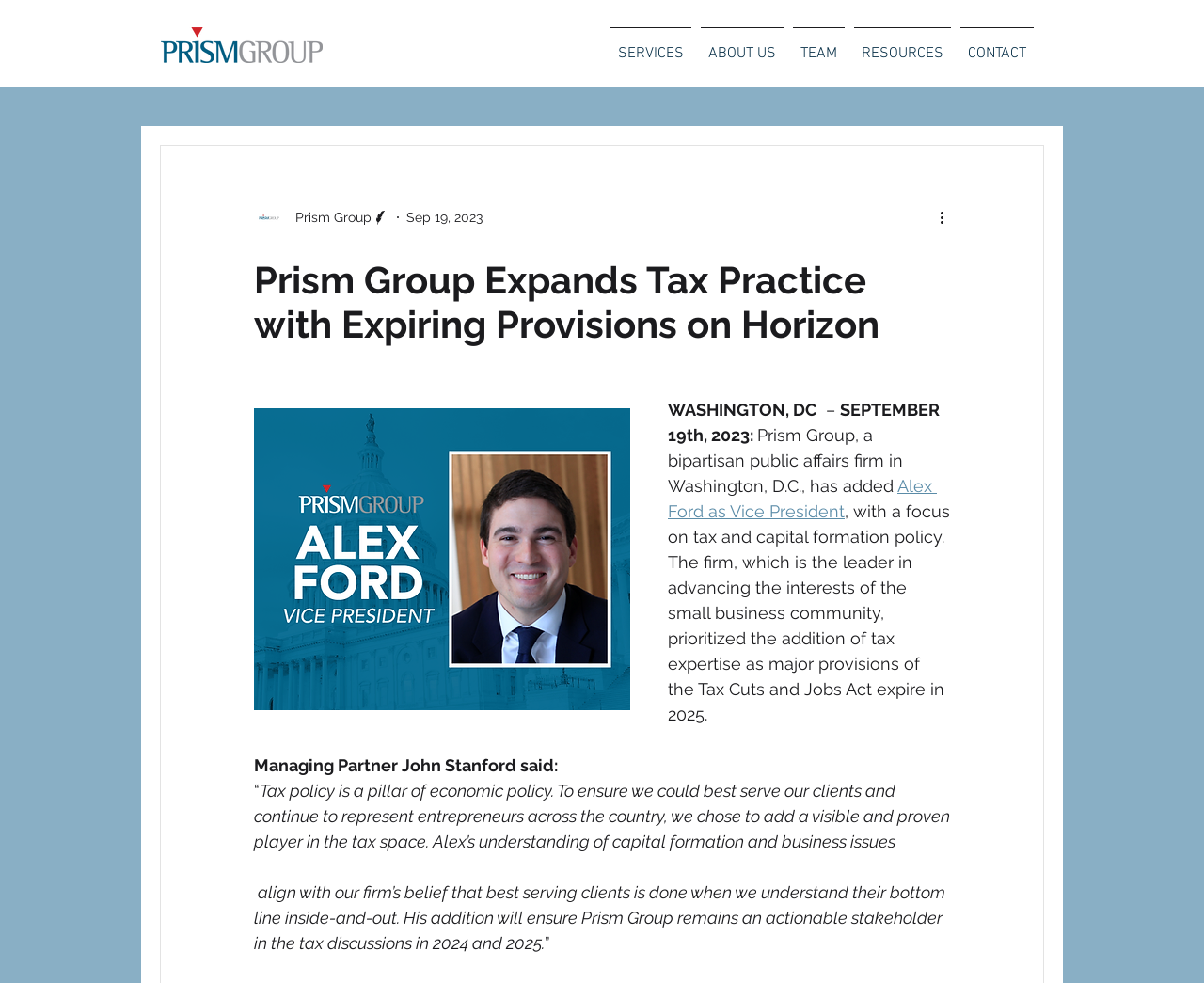Can you determine the bounding box coordinates of the area that needs to be clicked to fulfill the following instruction: "Go to SERVICES page"?

[0.503, 0.028, 0.578, 0.064]